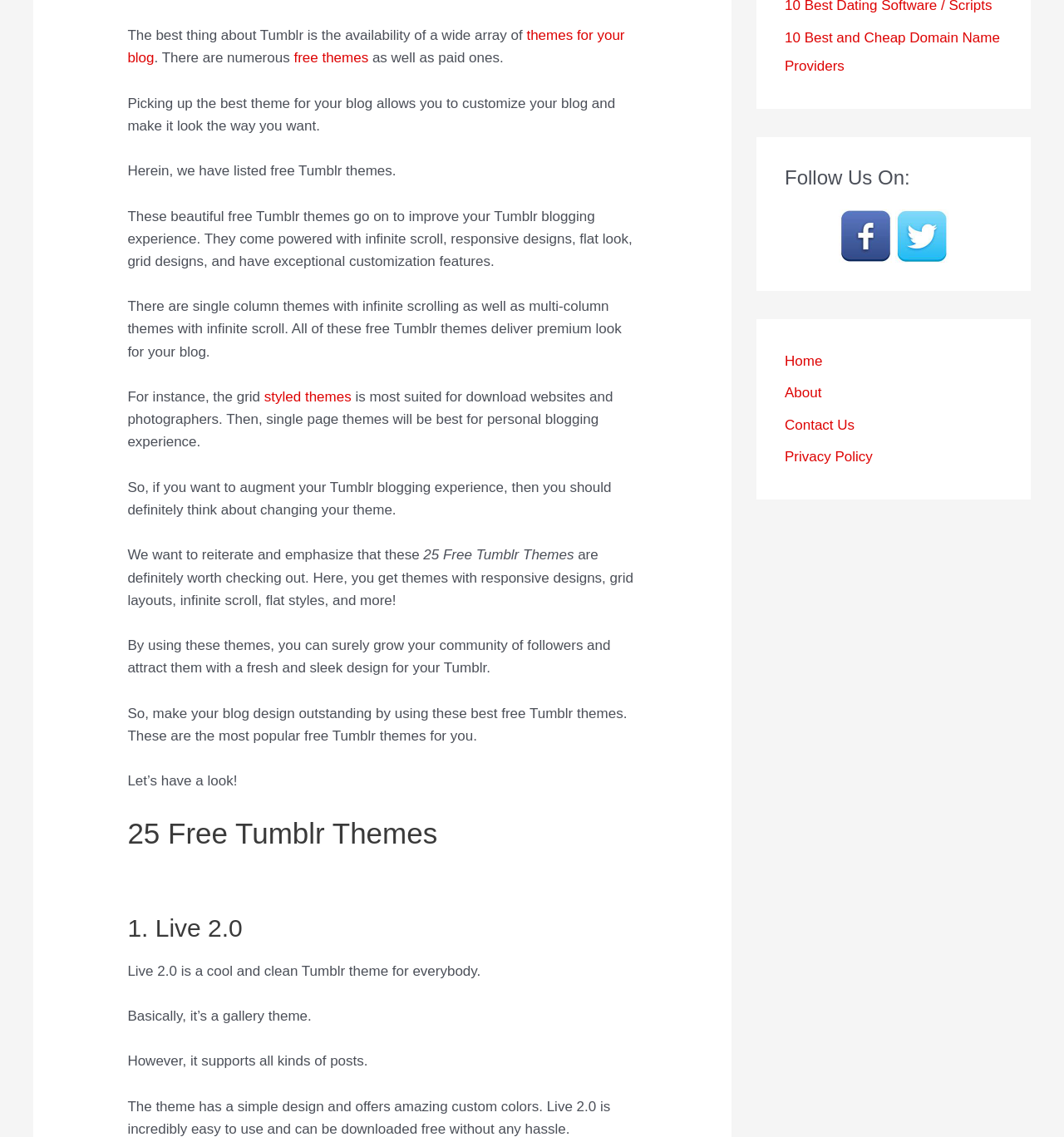Identify the bounding box of the HTML element described as: "share".

None